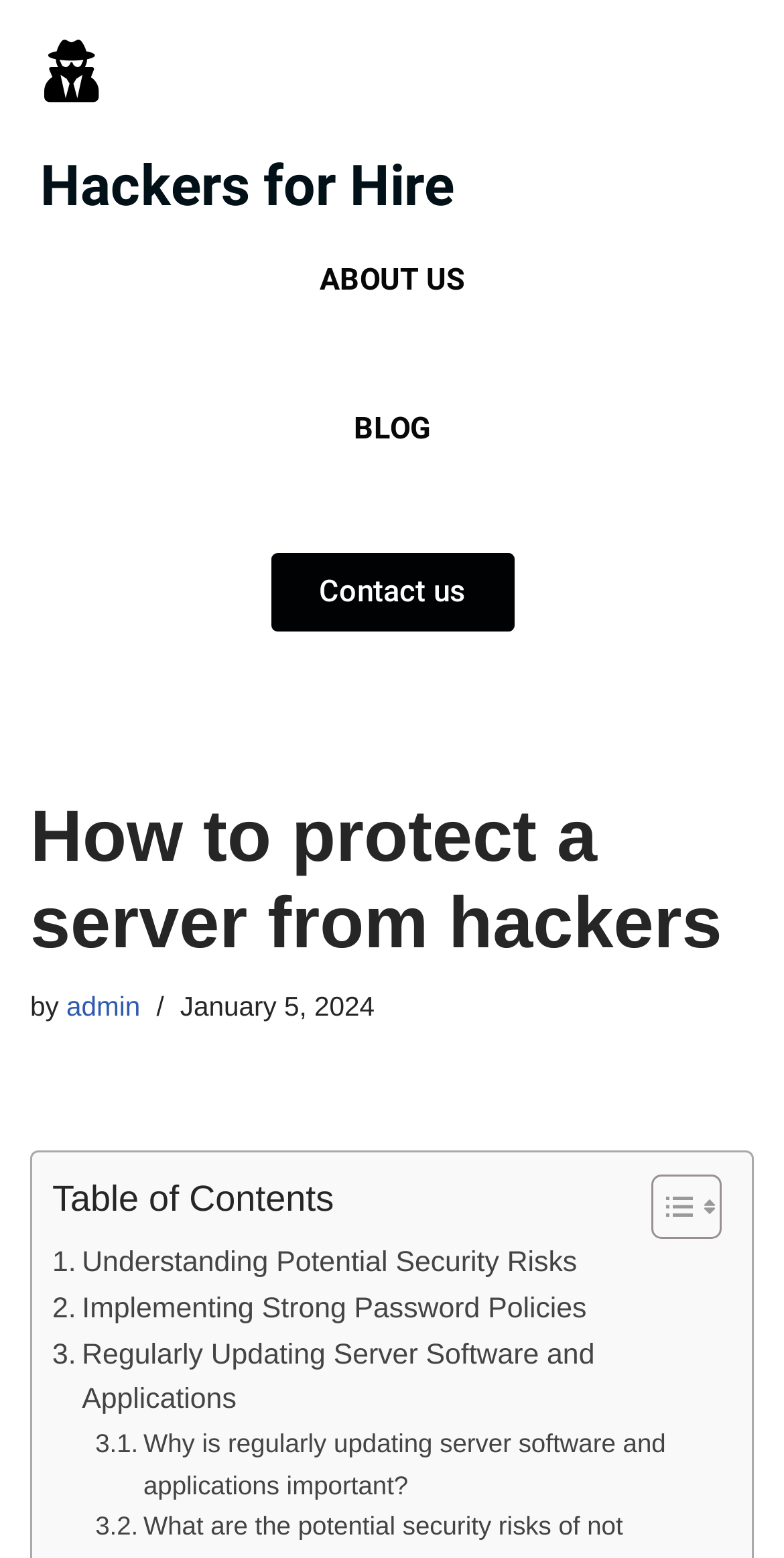Please provide a detailed answer to the question below based on the screenshot: 
How many links are in the table of contents?

I counted the number of links under the 'Table of Contents' section, which are '. Understanding Potential Security Risks', '. Implementing Strong Password Policies', '. Regularly Updating Server Software and Applications', and '. Why is regularly updating server software and applications important?'. There are 4 links in total.